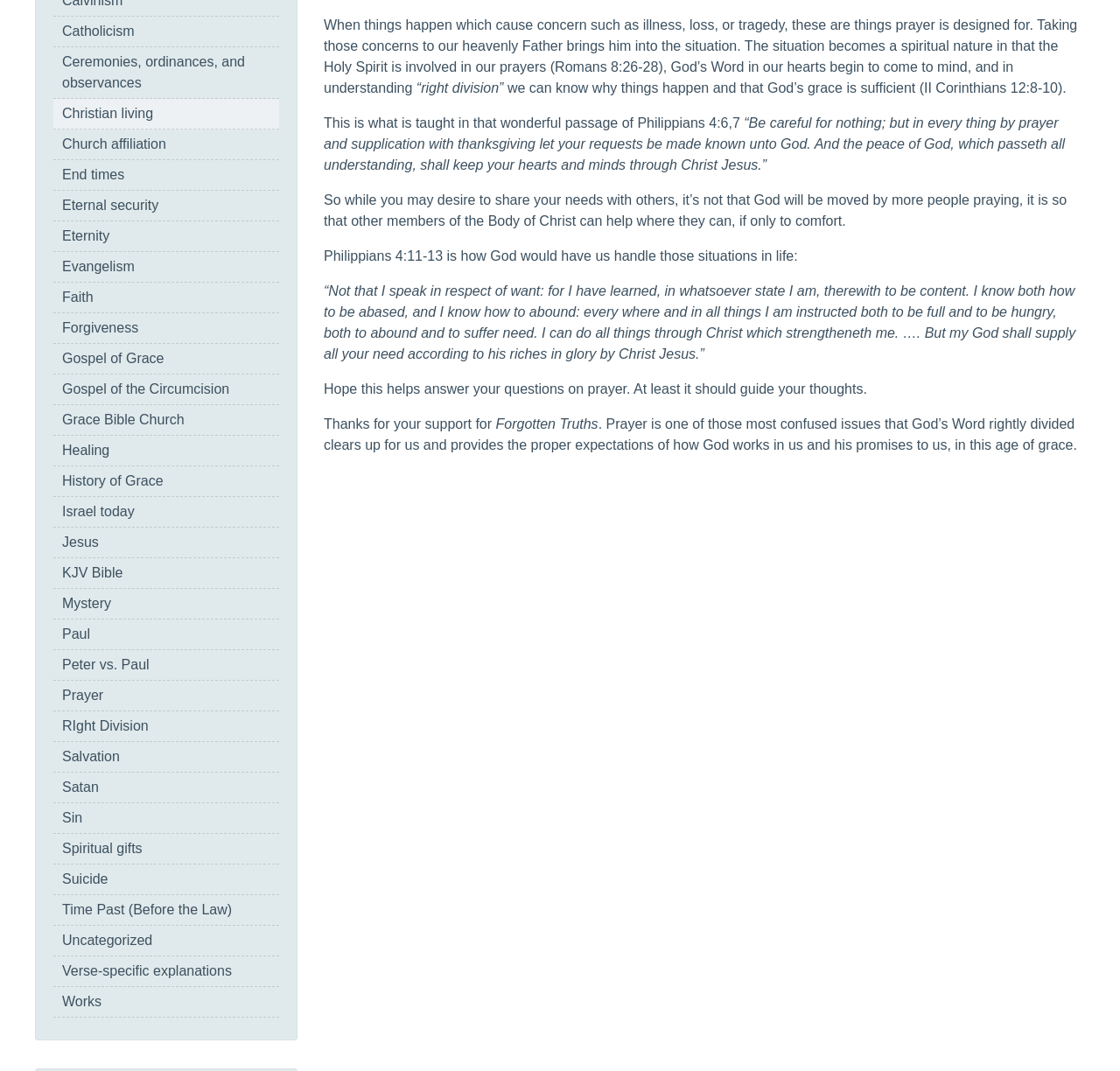Show the bounding box coordinates for the HTML element described as: "Finishes".

None